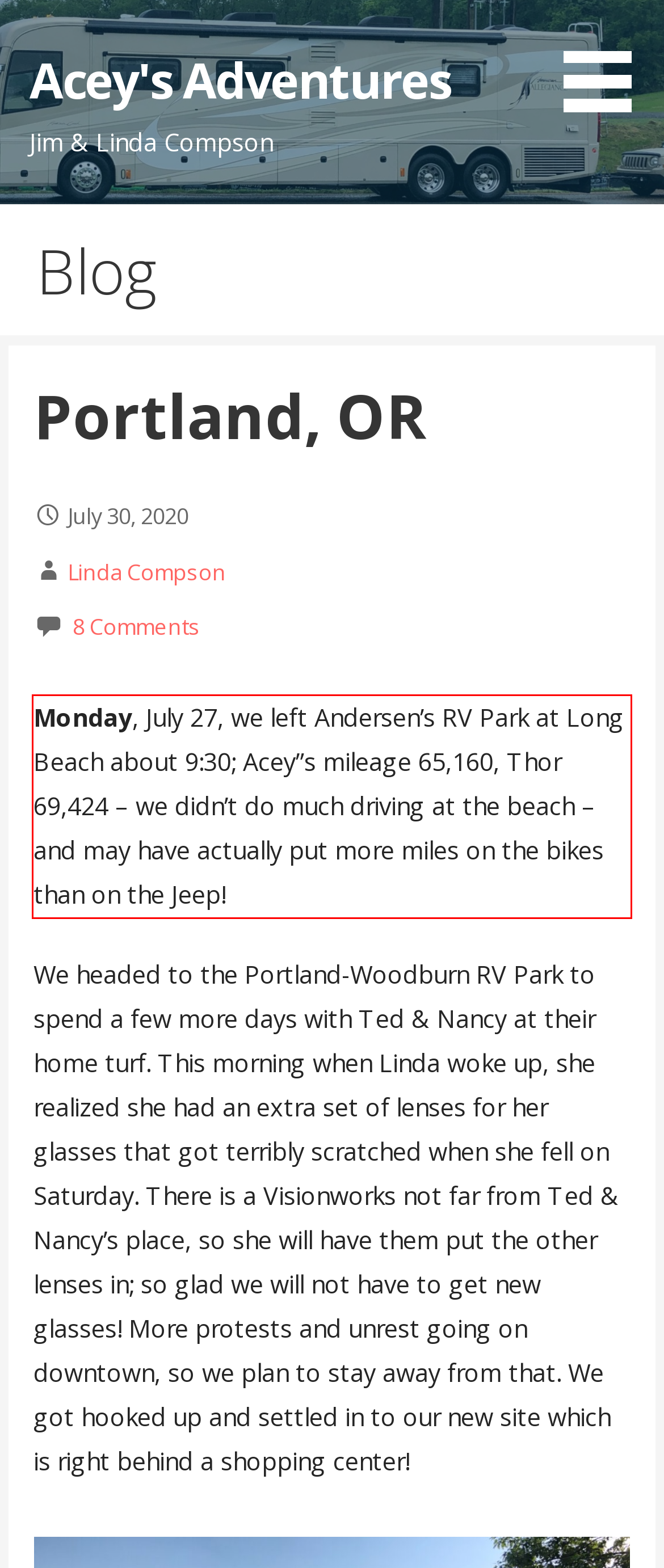Please perform OCR on the UI element surrounded by the red bounding box in the given webpage screenshot and extract its text content.

Monday, July 27, we left Andersen’s RV Park at Long Beach about 9:30; Acey”s mileage 65,160, Thor 69,424 – we didn’t do much driving at the beach – and may have actually put more miles on the bikes than on the Jeep!